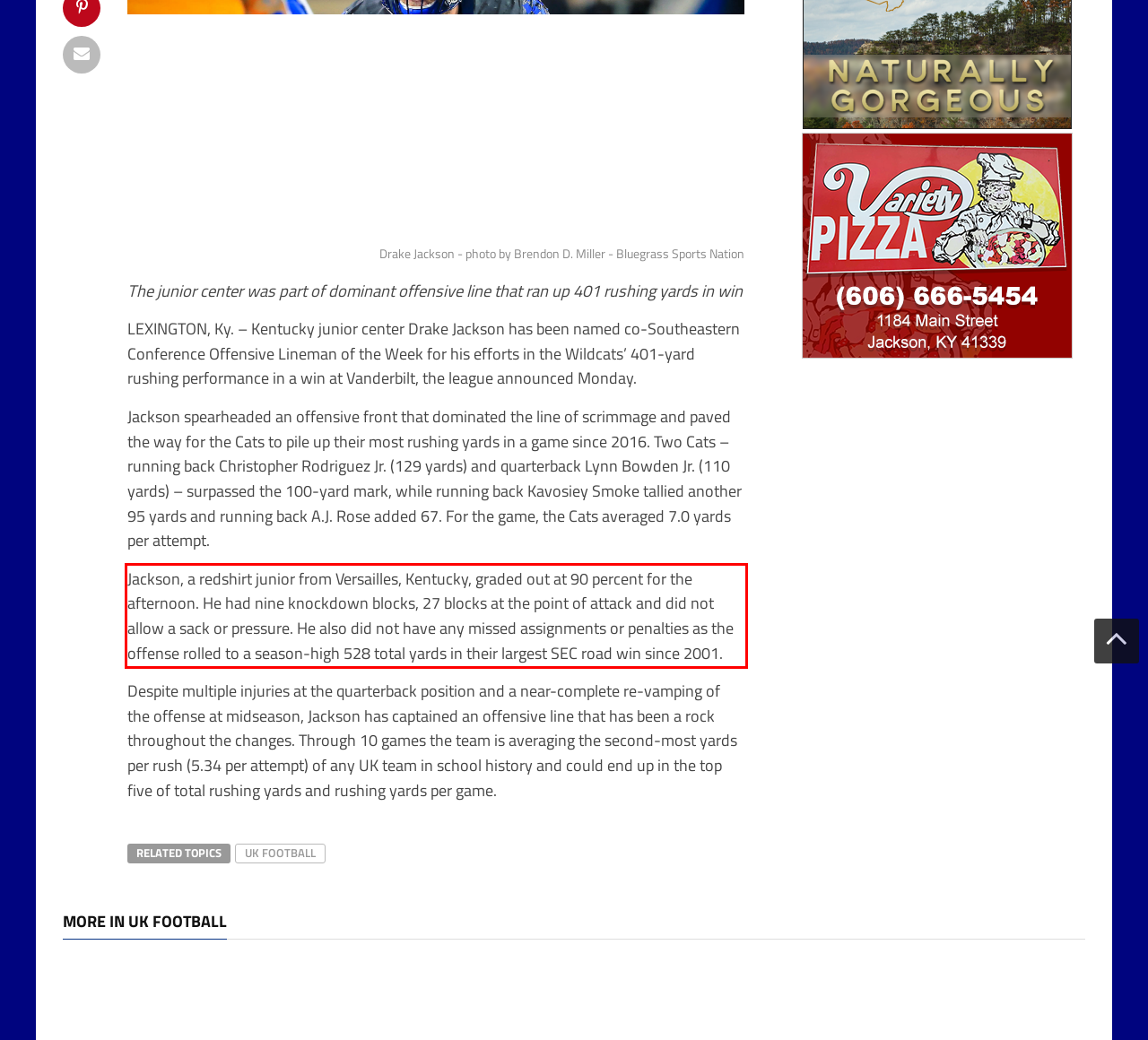Using the provided webpage screenshot, identify and read the text within the red rectangle bounding box.

Jackson, a redshirt junior from Versailles, Kentucky, graded out at 90 percent for the afternoon. He had nine knockdown blocks, 27 blocks at the point of attack and did not allow a sack or pressure. He also did not have any missed assignments or penalties as the offense rolled to a season-high 528 total yards in their largest SEC road win since 2001.